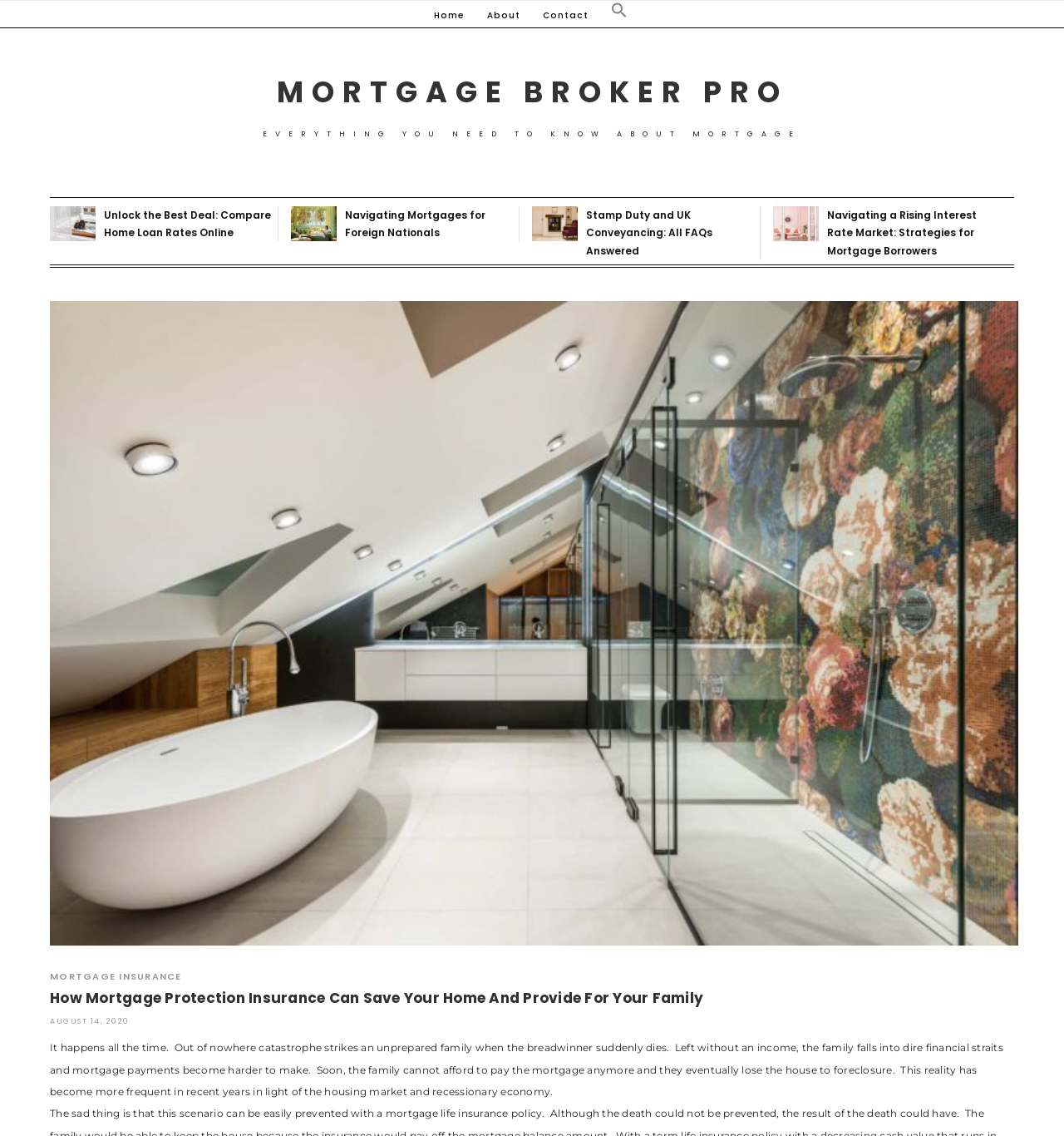Please identify the bounding box coordinates for the region that you need to click to follow this instruction: "Click on the 'Home' link".

[0.407, 0.001, 0.436, 0.026]